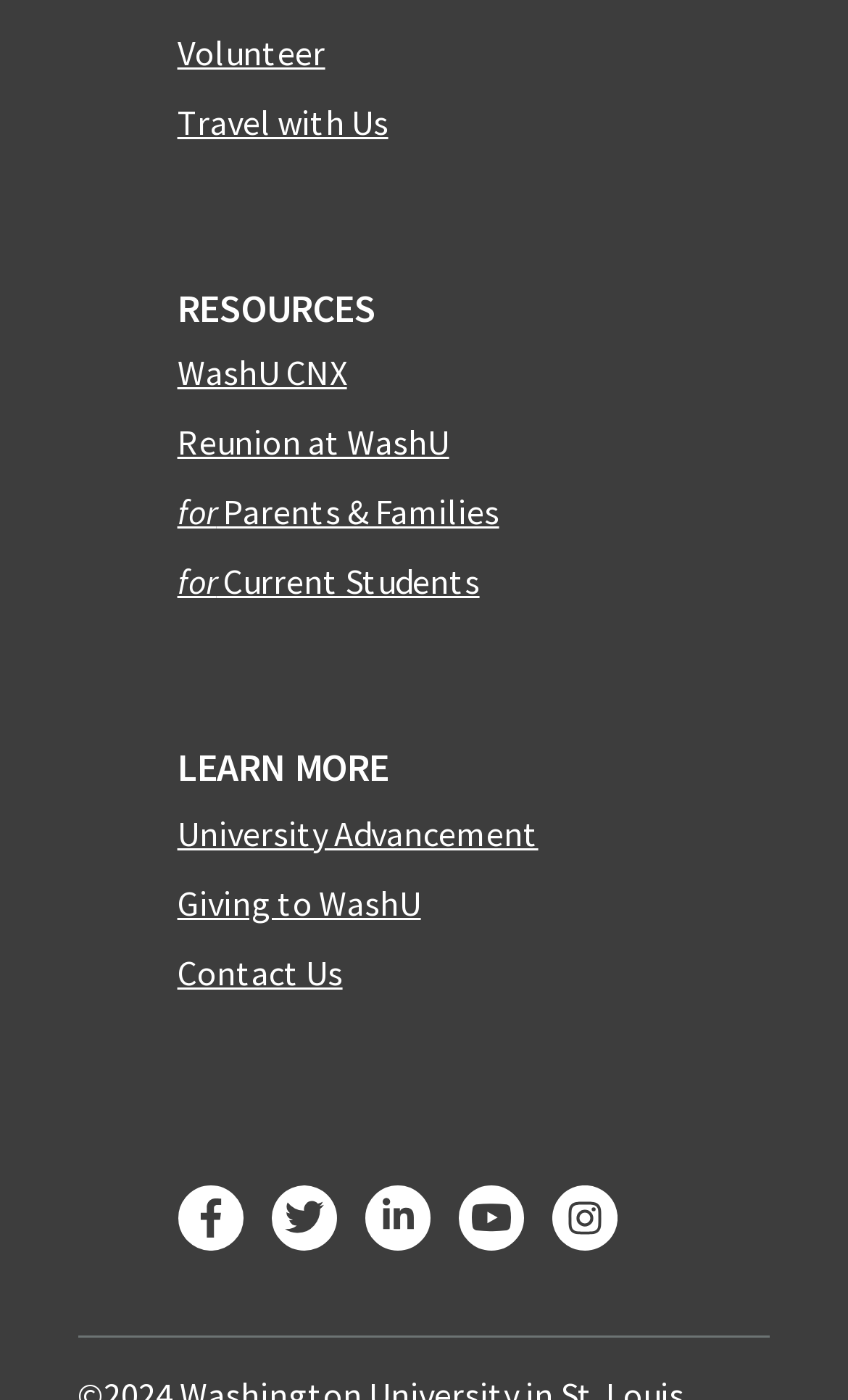Provide a single word or phrase to answer the given question: 
What is the second resource link?

WashU CNX